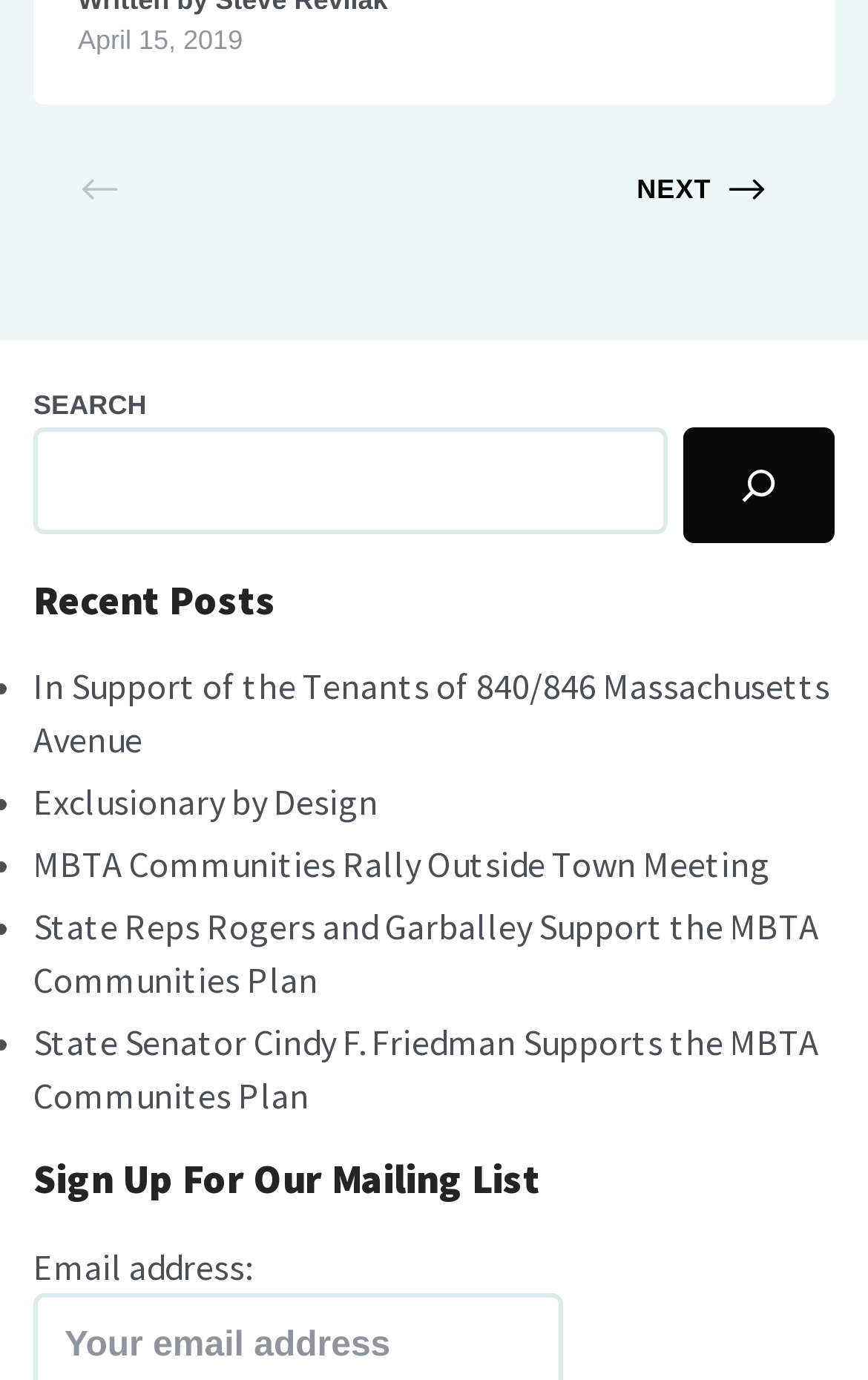Determine the bounding box coordinates of the section I need to click to execute the following instruction: "Click on the 'NEXT' button". Provide the coordinates as four float numbers between 0 and 1, i.e., [left, top, right, bottom].

[0.654, 0.099, 0.962, 0.174]